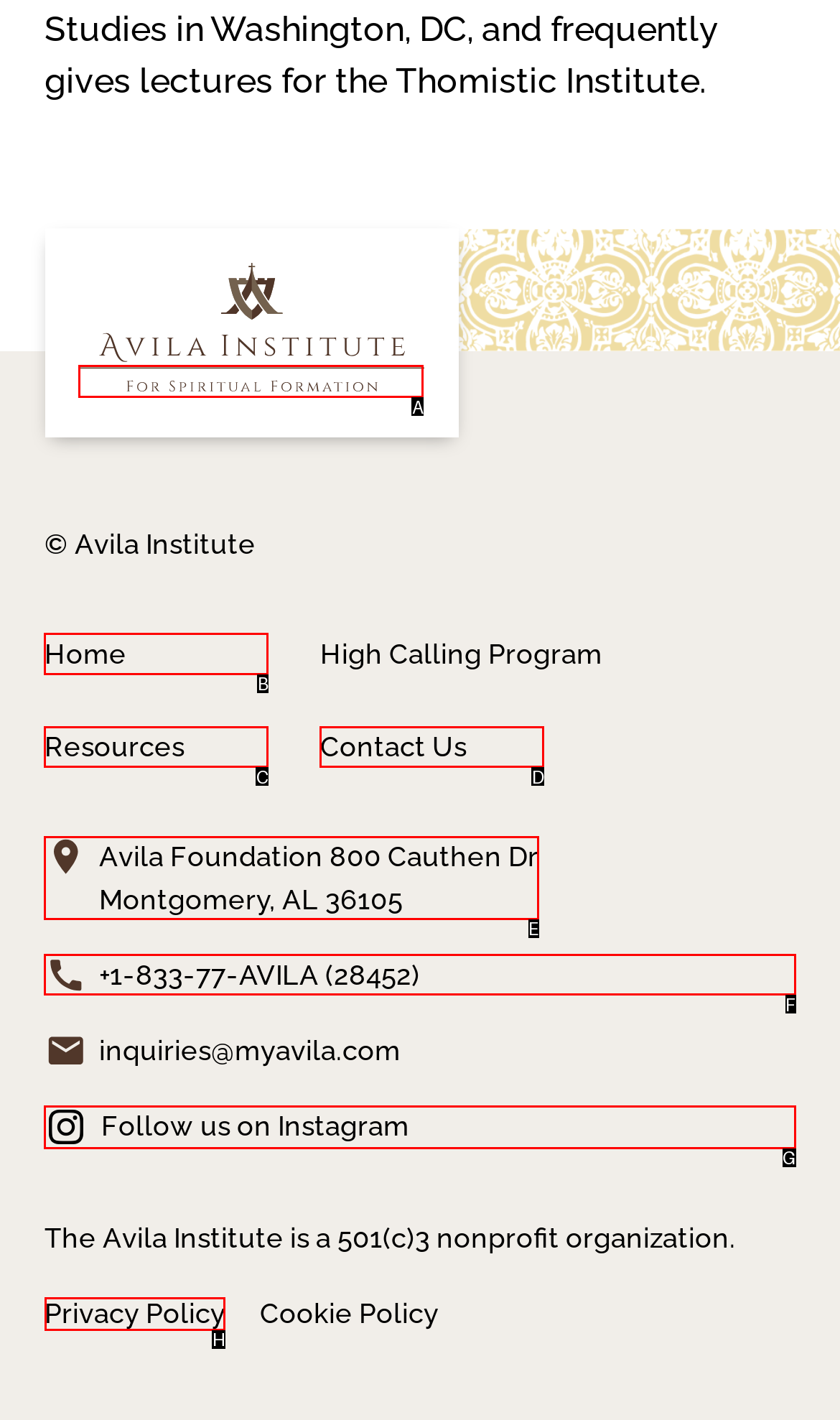Identify which lettered option completes the task: View the Privacy Policy. Provide the letter of the correct choice.

H